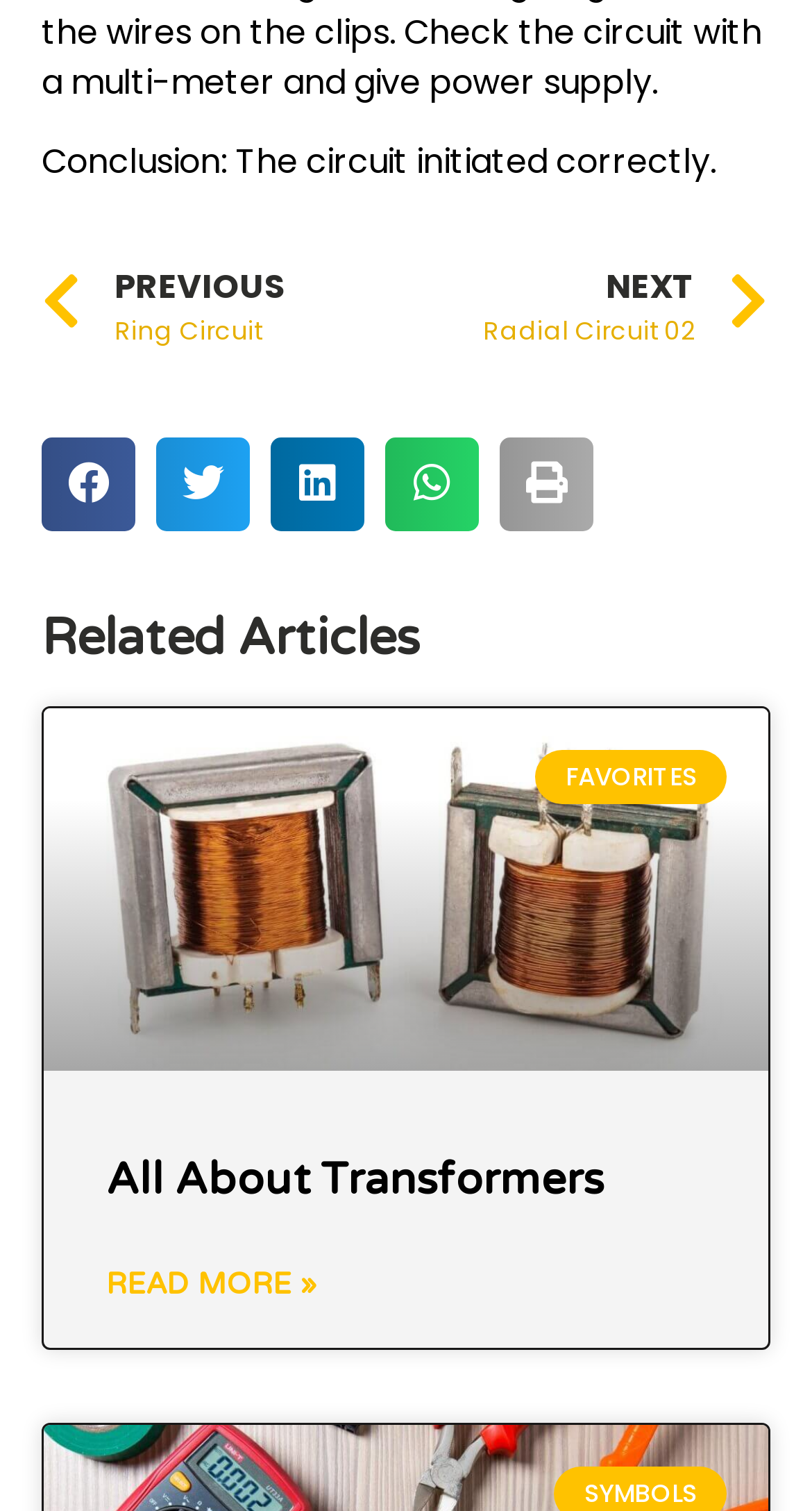Answer the following query concisely with a single word or phrase:
How many links are in the related article section?

3